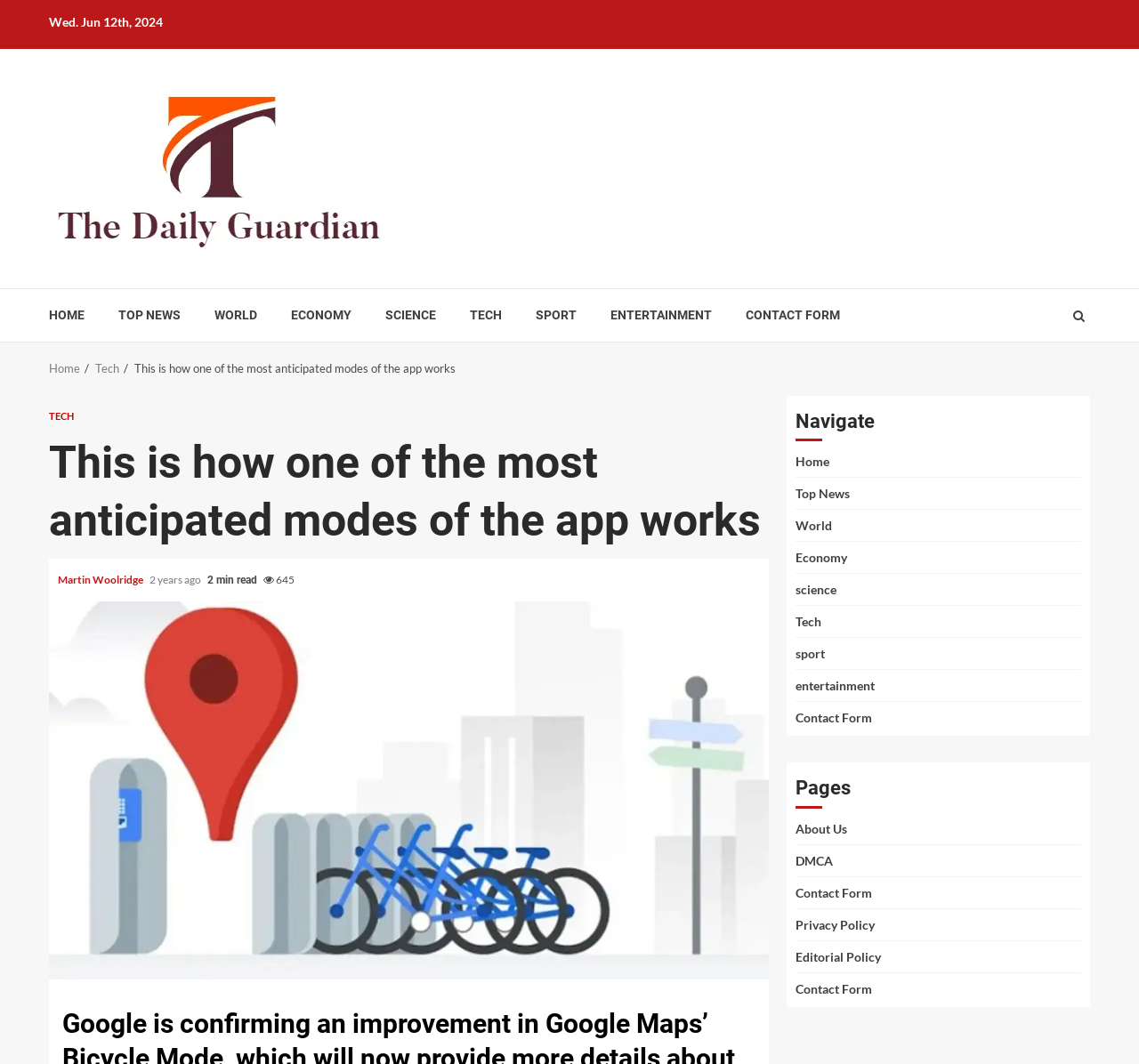What is the name of the author of the article?
Look at the image and respond with a one-word or short phrase answer.

Martin Woolridge